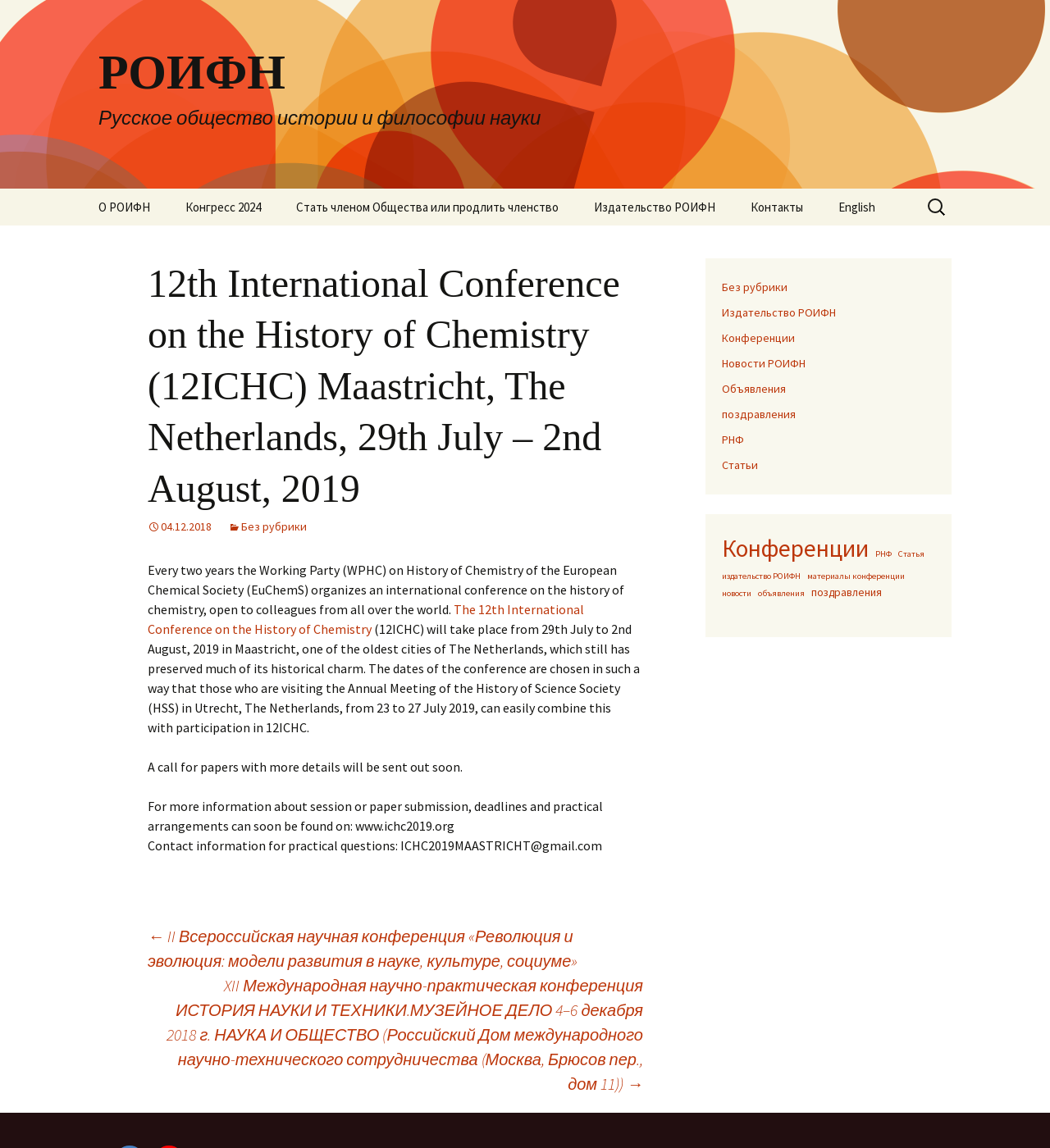Provide the bounding box coordinates of the HTML element this sentence describes: "Архив событий". The bounding box coordinates consist of four float numbers between 0 and 1, i.e., [left, top, right, bottom].

[0.078, 0.507, 0.234, 0.539]